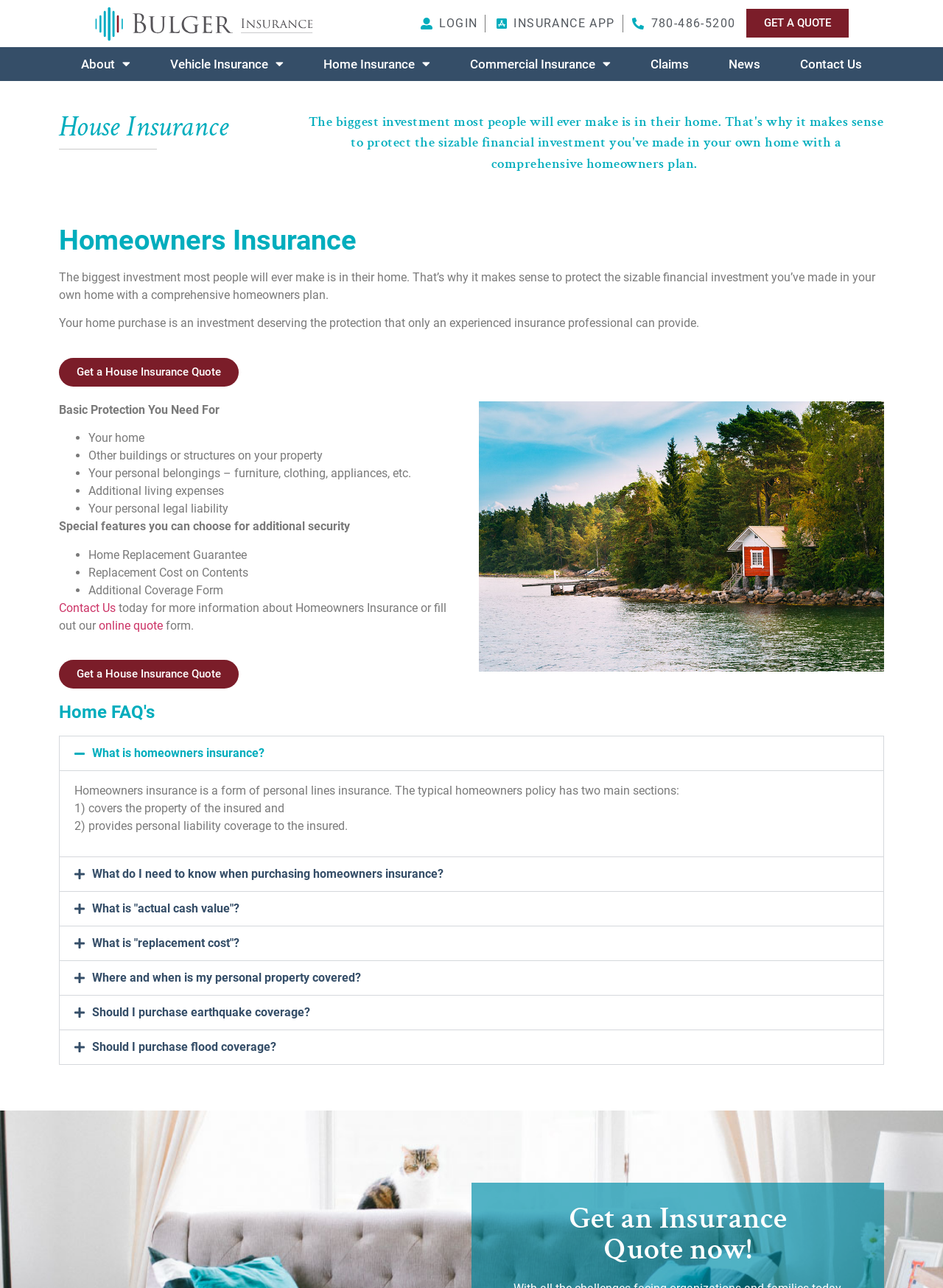What is the difference between 'actual cash value' and 'replacement cost'?
Examine the image and give a concise answer in one word or a short phrase.

ACV is lower, RC is higher